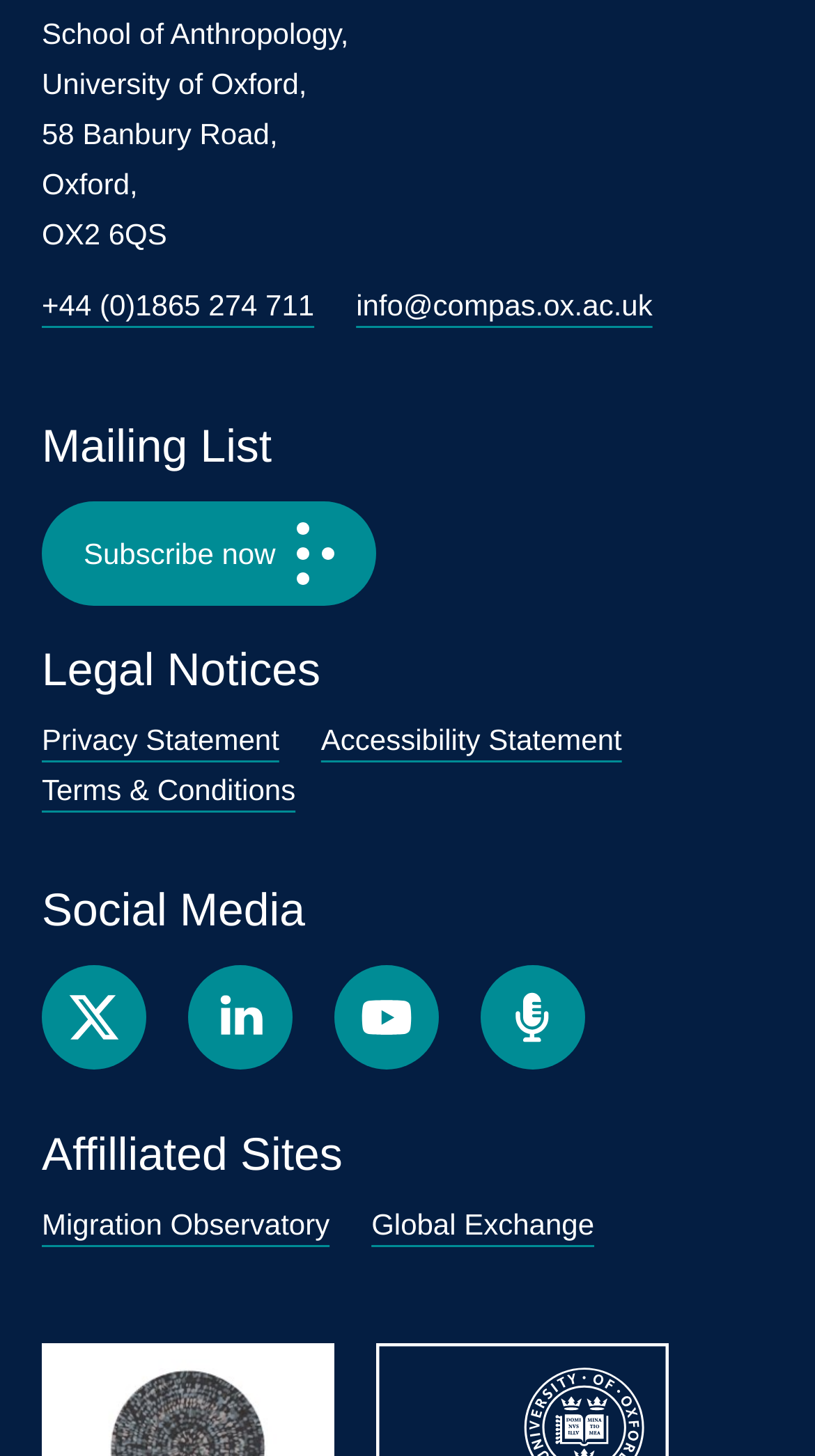What are the affiliated sites linked on the webpage?
Please interpret the details in the image and answer the question thoroughly.

I found the affiliated sites by looking at the link elements under the 'Affiliated Sites' heading, which provide the names of the sites.